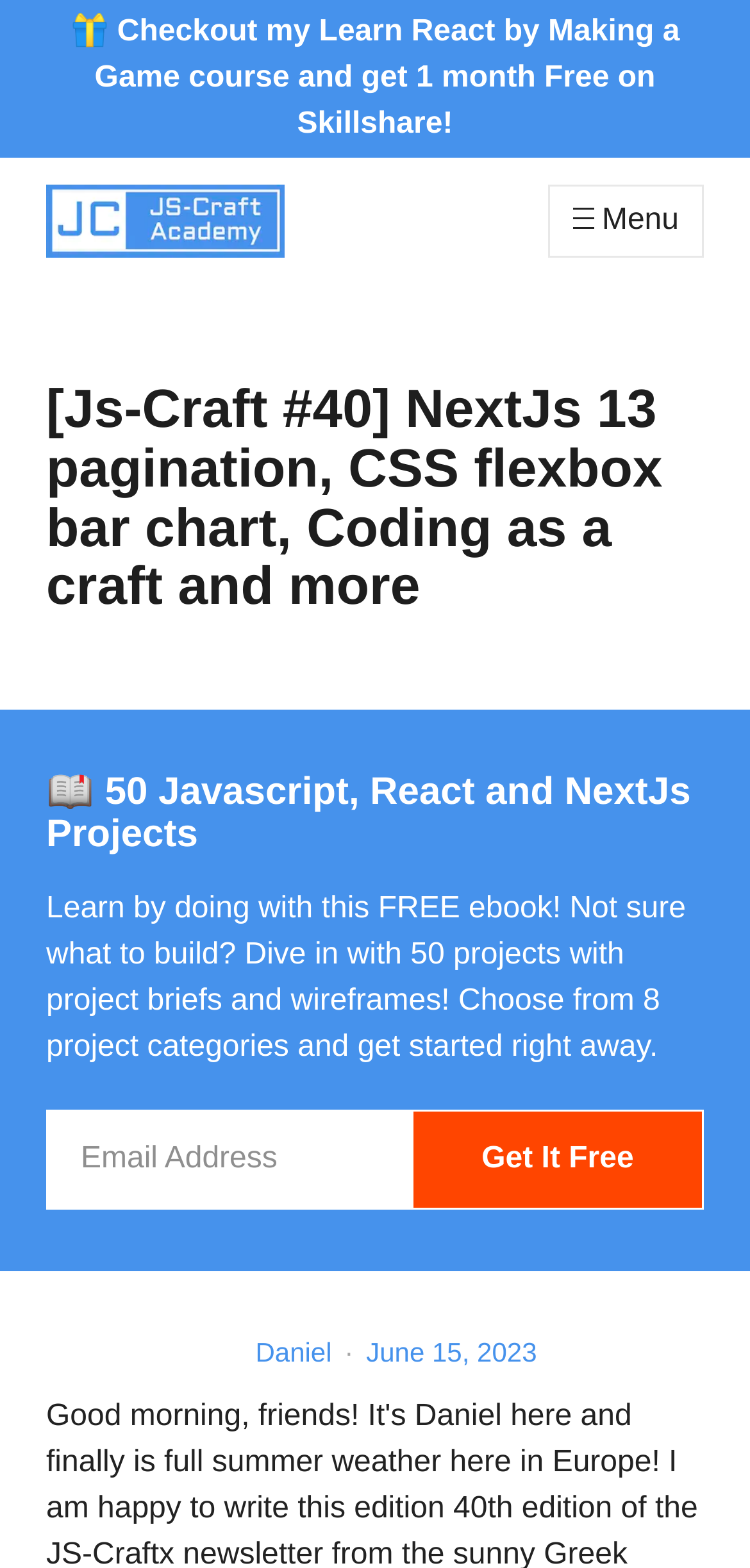Please answer the following question using a single word or phrase: 
What is the date of the current article?

June 15, 2023